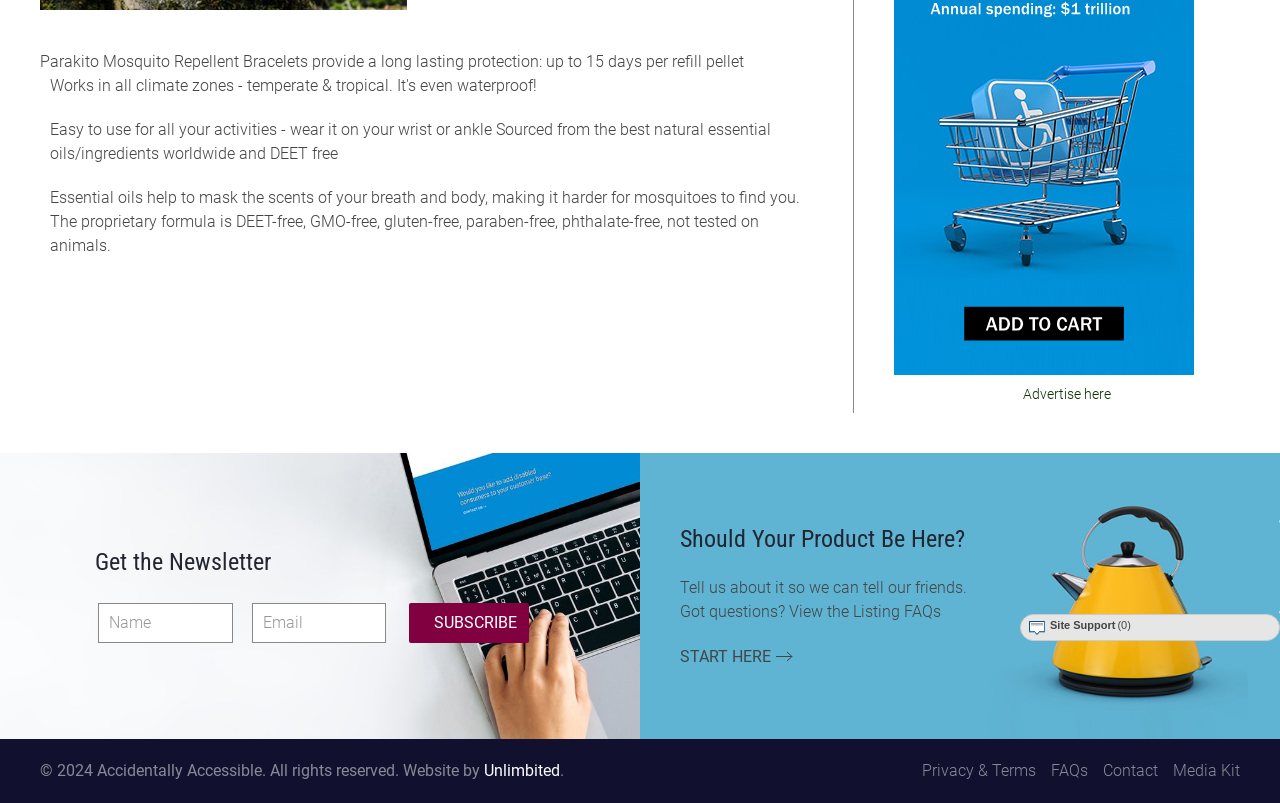Determine the bounding box of the UI element mentioned here: "The German Sustainability Code (DNK)". The coordinates must be in the format [left, top, right, bottom] with values ranging from 0 to 1.

None